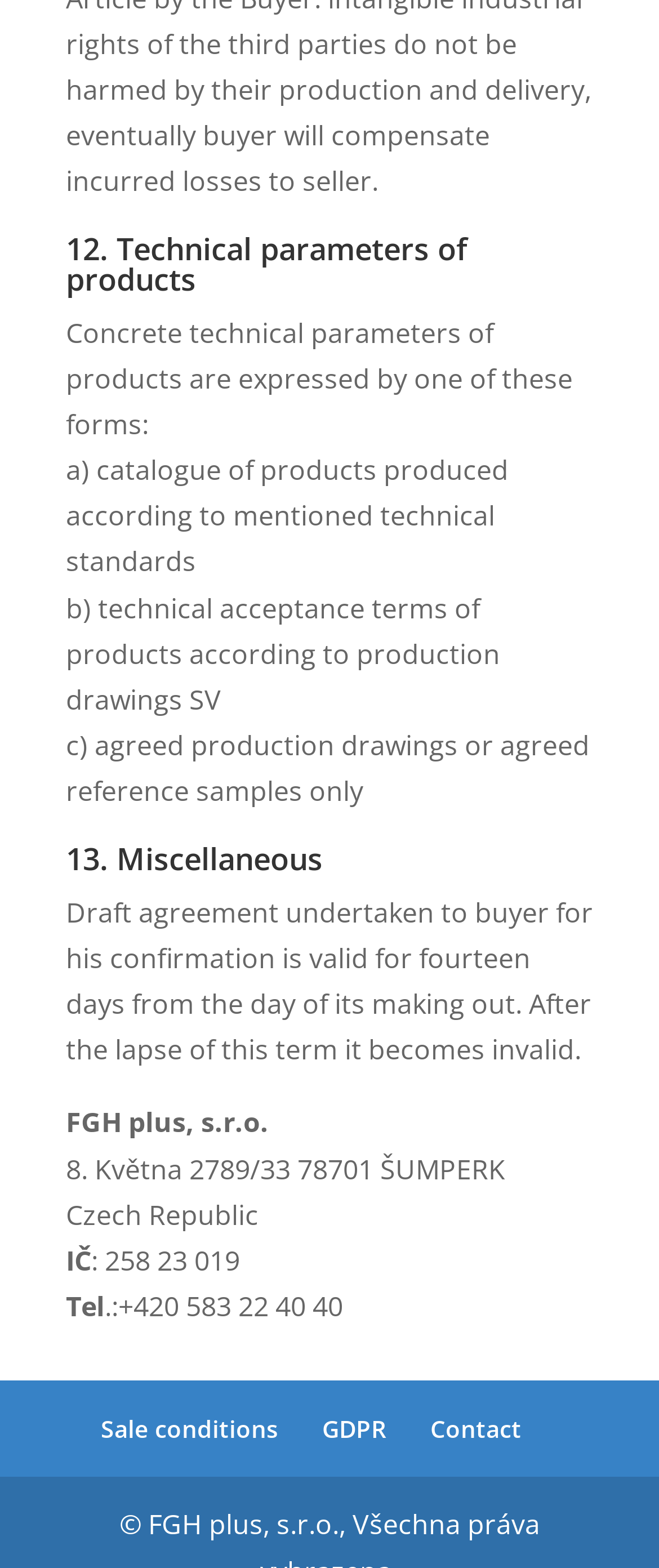Locate the UI element described by GDPR in the provided webpage screenshot. Return the bounding box coordinates in the format (top-left x, top-left y, bottom-right x, bottom-right y), ensuring all values are between 0 and 1.

[0.488, 0.901, 0.586, 0.922]